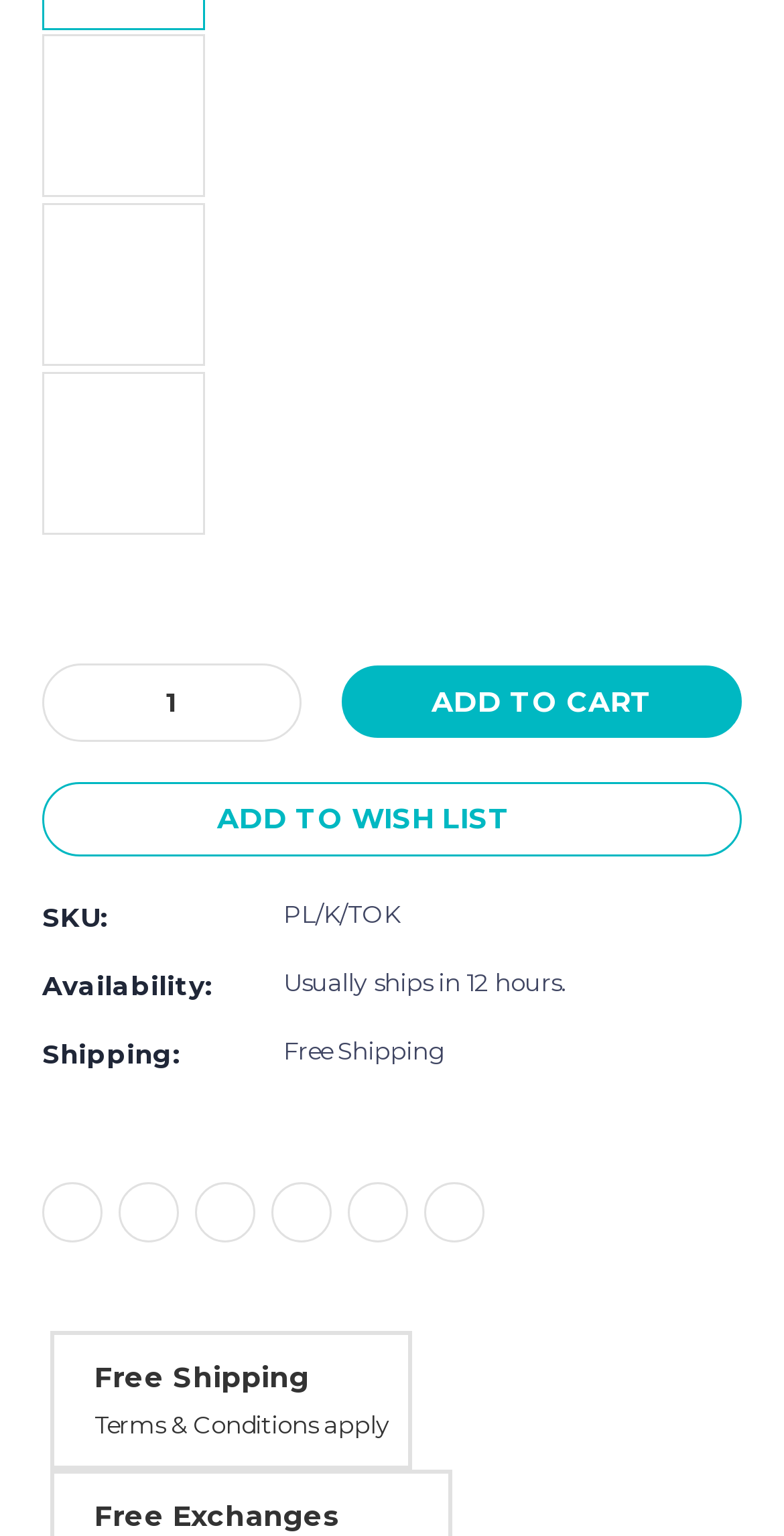How can I share this product?
Based on the screenshot, provide a one-word or short-phrase response.

Facebook, Email, Print, Twitter, Linkedin, Pinterest